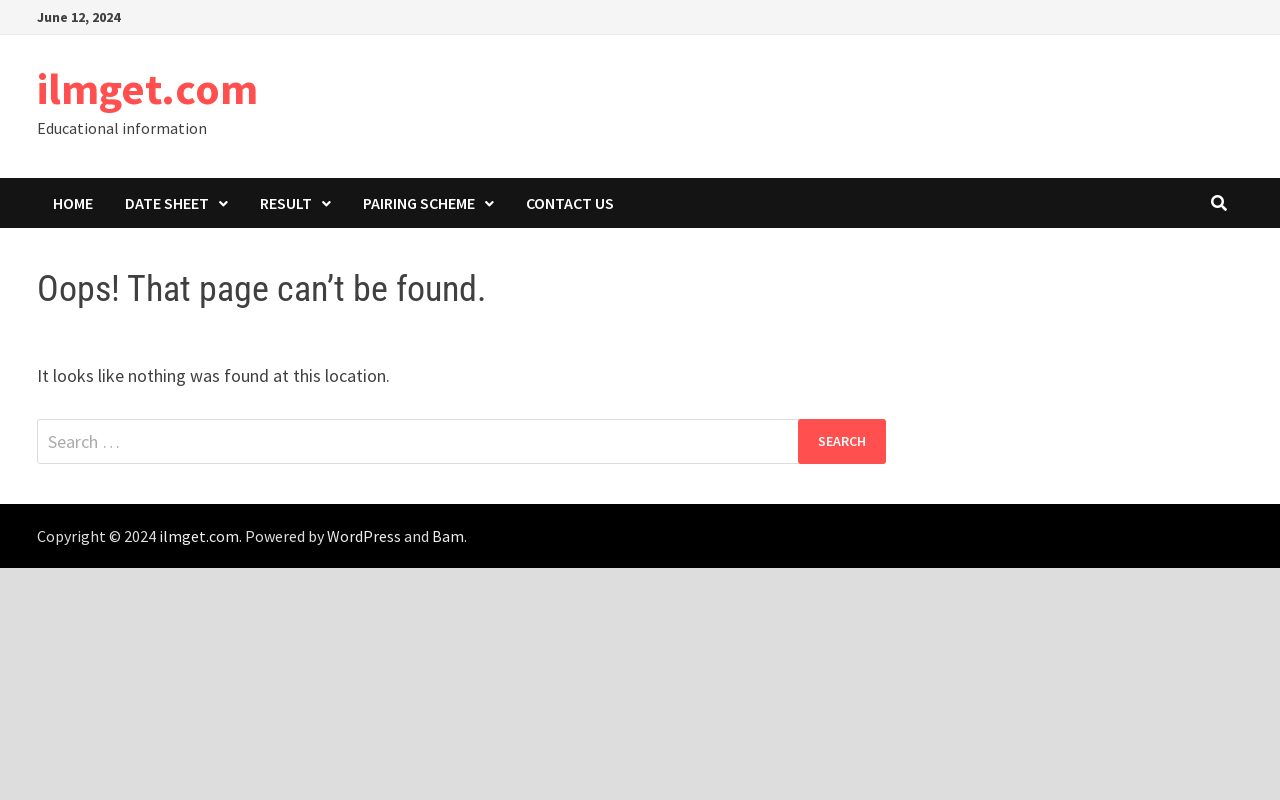Utilize the information from the image to answer the question in detail:
What is the copyright year of the website?

The copyright year is mentioned in the footer section of the webpage, which is 2024.